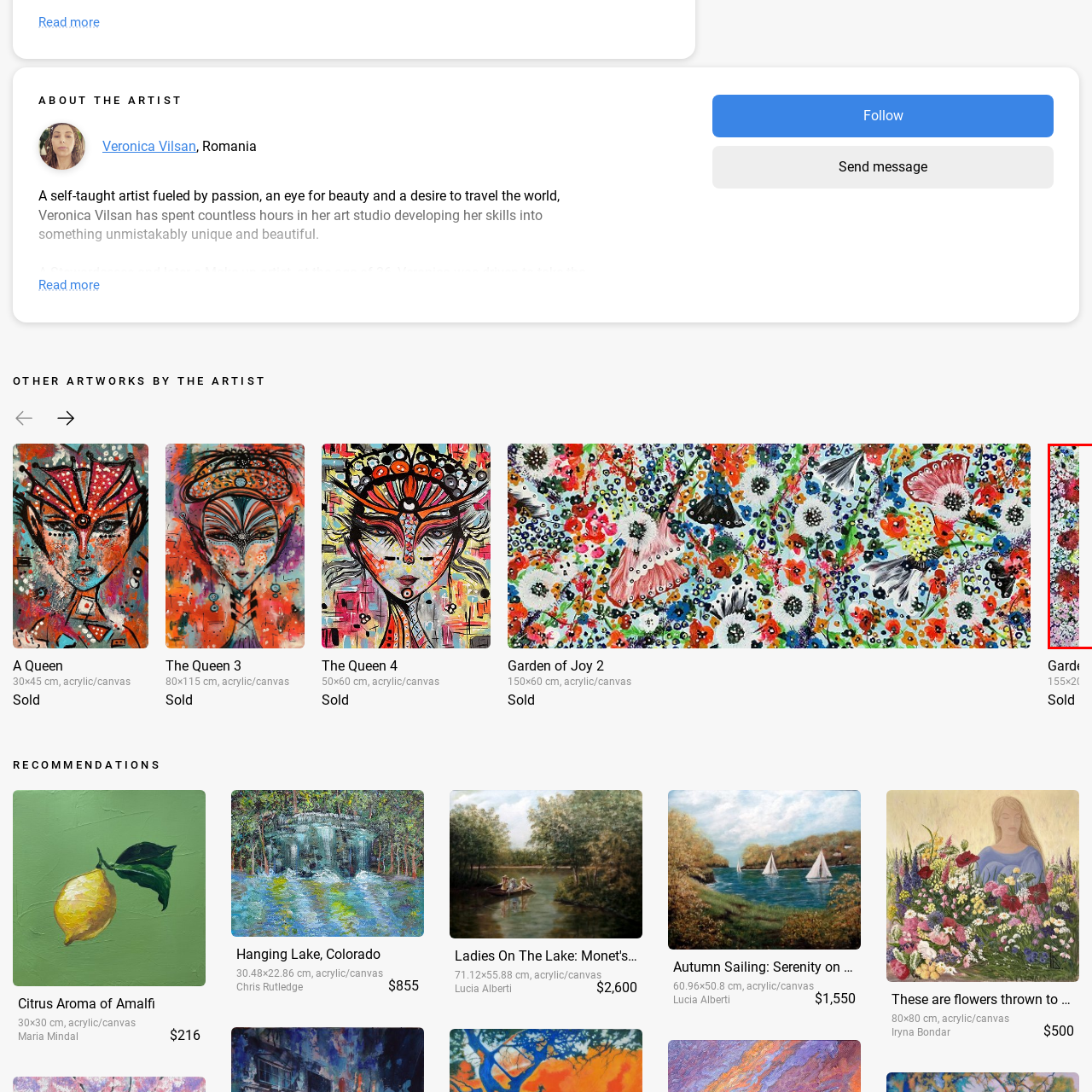Look at the image highlighted by the red boundary and answer the question with a succinct word or phrase:
What is the overall effect of the artwork?

Joyful and serene